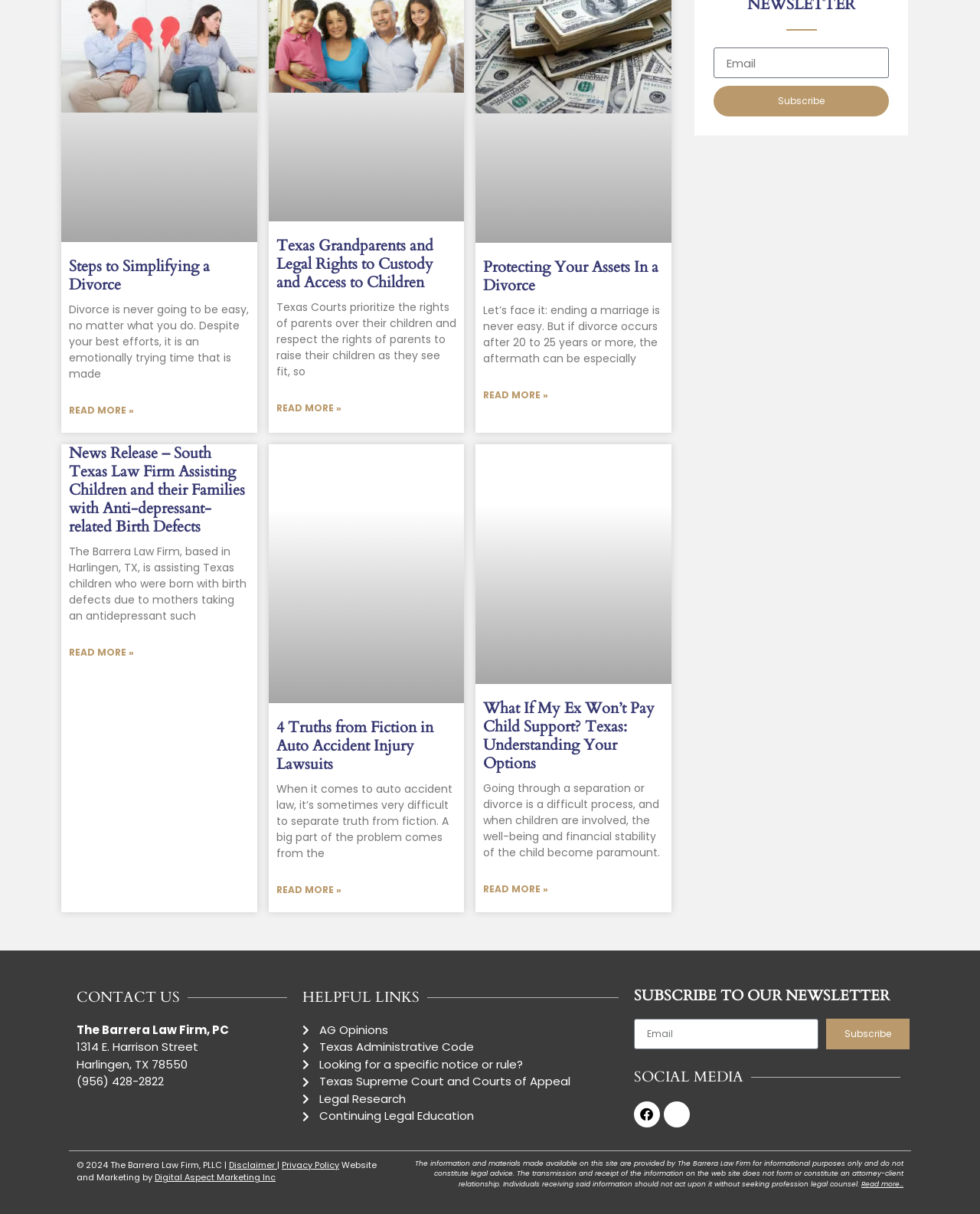Use the details in the image to answer the question thoroughly: 
How many articles are there on the webpage?

I counted the number of article sections on the webpage, which are separated by horizontal lines. There are five sections, each with a heading and a 'Read more...' link.